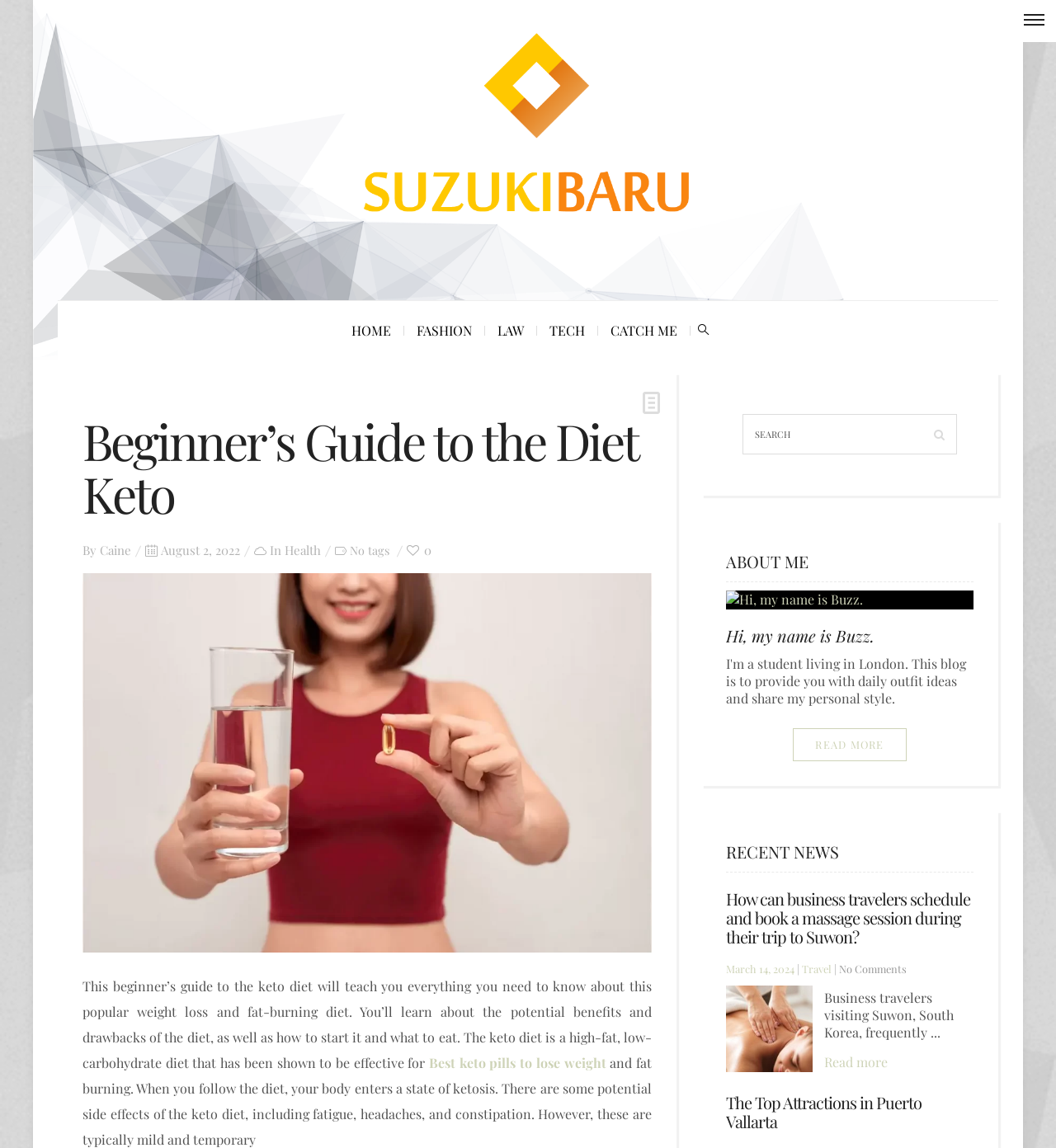Locate and generate the text content of the webpage's heading.

Beginner’s Guide to the Diet Keto